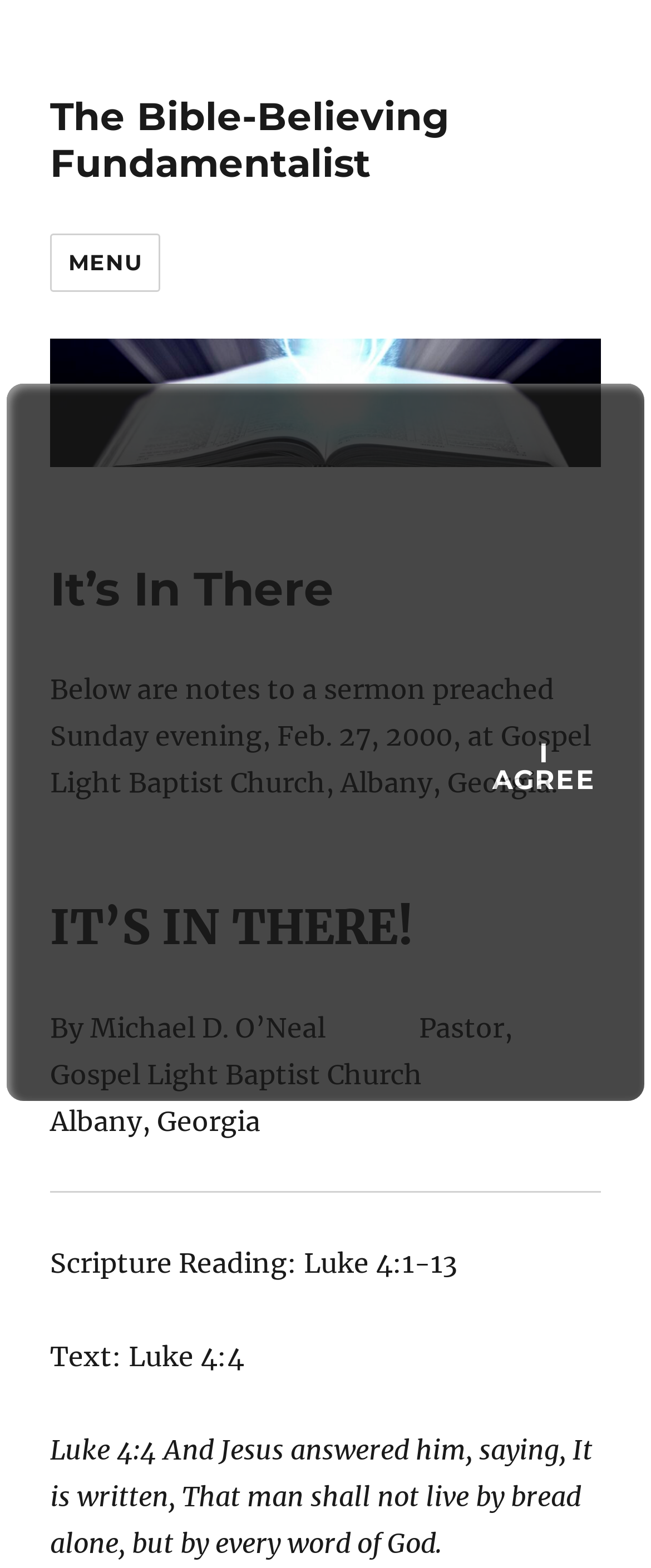Summarize the contents and layout of the webpage in detail.

The webpage is about a sermon preached by Michael D. O'Neal, Pastor of Gospel Light Baptist Church, Albany, Georgia. At the top, there is a link to "The Bible-Believing Fundamentalist" and a button labeled "MENU" that controls site navigation and social navigation. Below these elements, there is an image with the same title, "The Bible-Believing Fundamentalist".

The main content of the webpage is divided into sections. The first section has a heading "It's In There" and a paragraph of text describing the sermon notes. Below this, there is a heading "IT'S IN THERE!" followed by the author's name and title. The next section has a separator line and then a scripture reading from Luke 4:1-13, with a specific text highlighted in Luke 4:4. The scripture is then quoted in full.

On the right side of the page, there is a table with two cells. The first cell contains a note to visitors about the website's updated privacy policy, and the second cell has a button labeled "I AGREE" to acknowledge the policy.